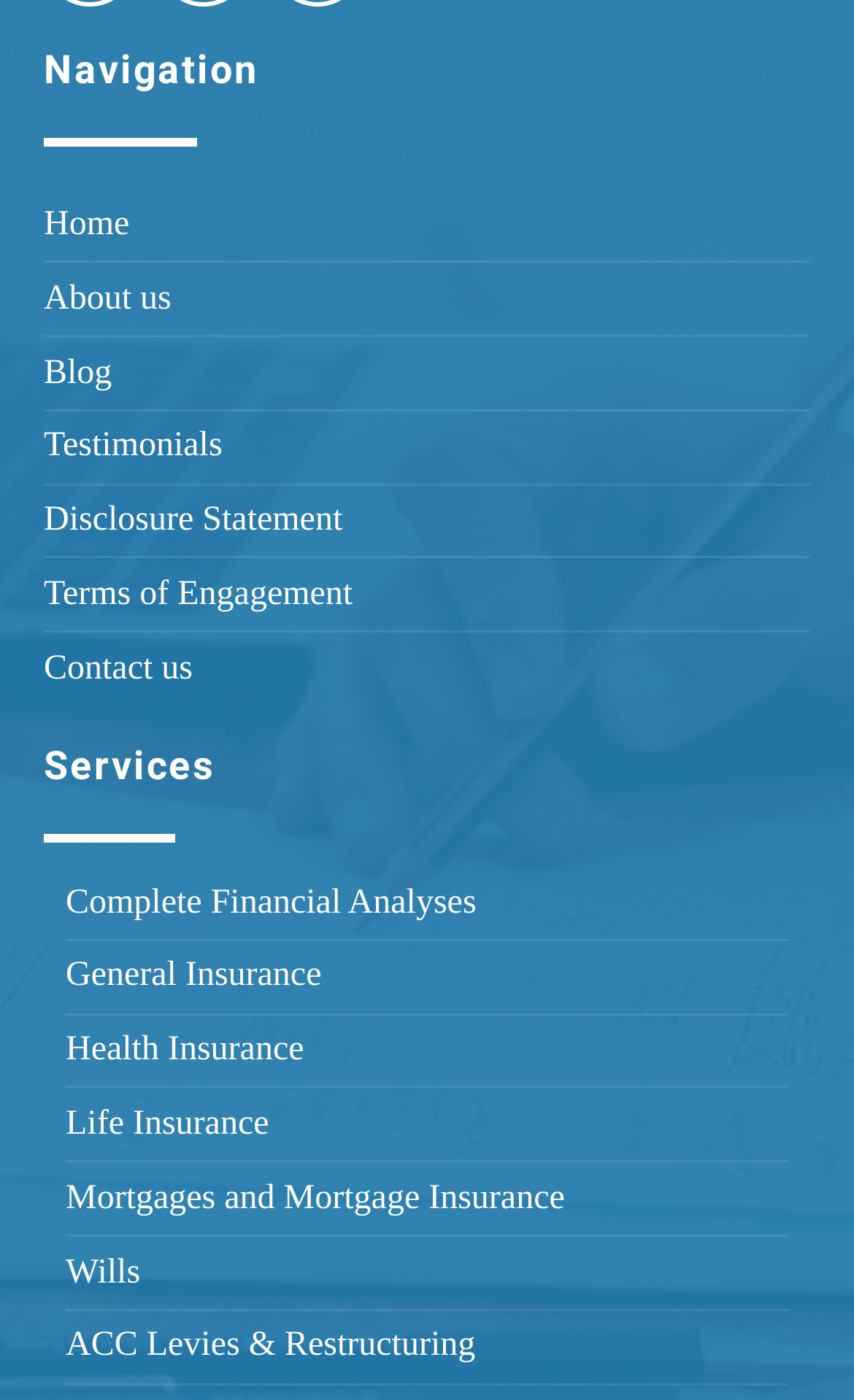Could you highlight the region that needs to be clicked to execute the instruction: "read about us"?

[0.051, 0.192, 0.949, 0.237]